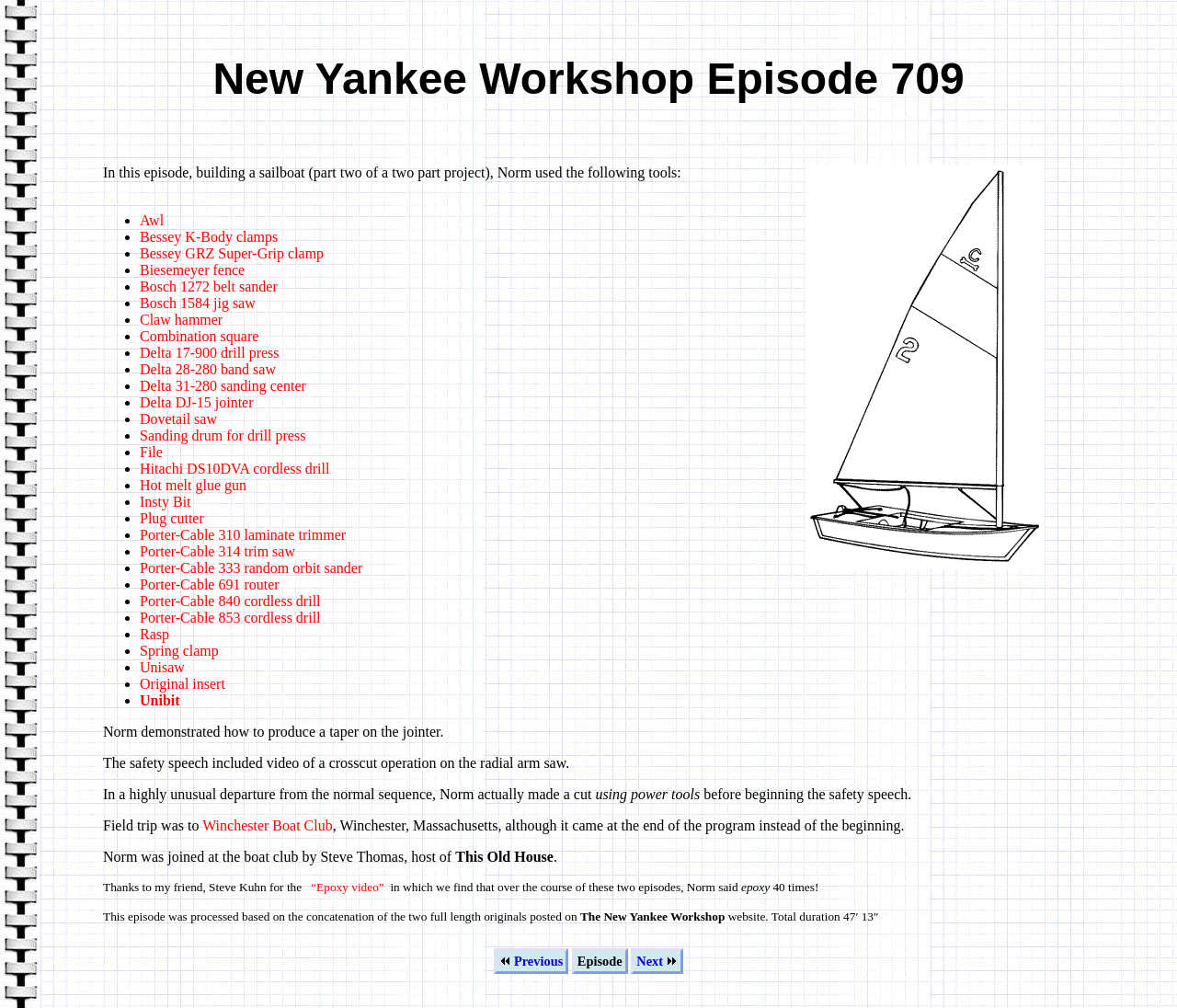Look at the image and answer the question in detail:
How many times did Norm say 'epoxy' in these two episodes?

According to the text '...over the course of these two episodes, Norm said “epoxy” 40 times!', Norm said 'epoxy' 40 times in these two episodes.